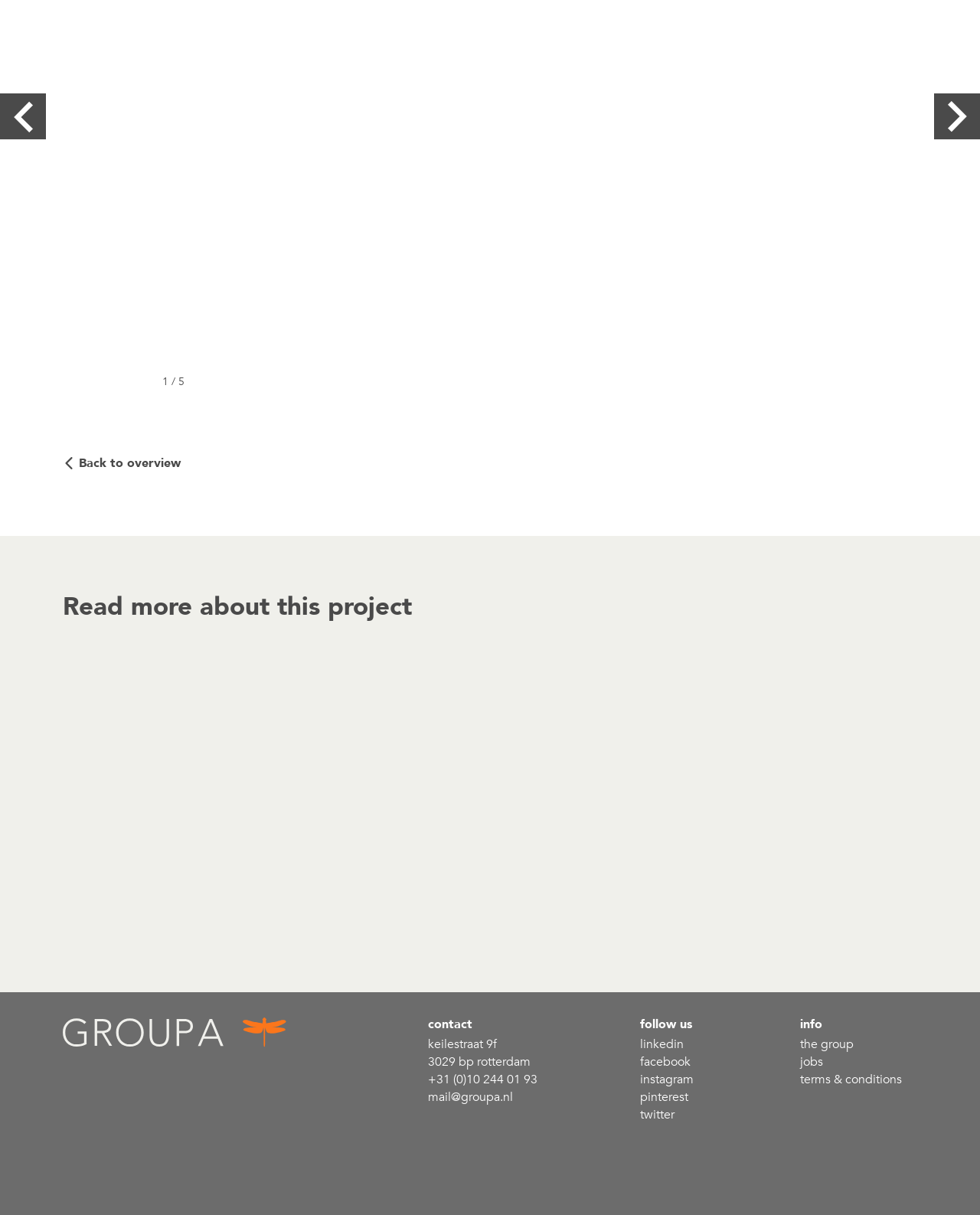Find the bounding box coordinates for the element described here: "Terms & conditions".

[0.816, 0.881, 0.92, 0.895]